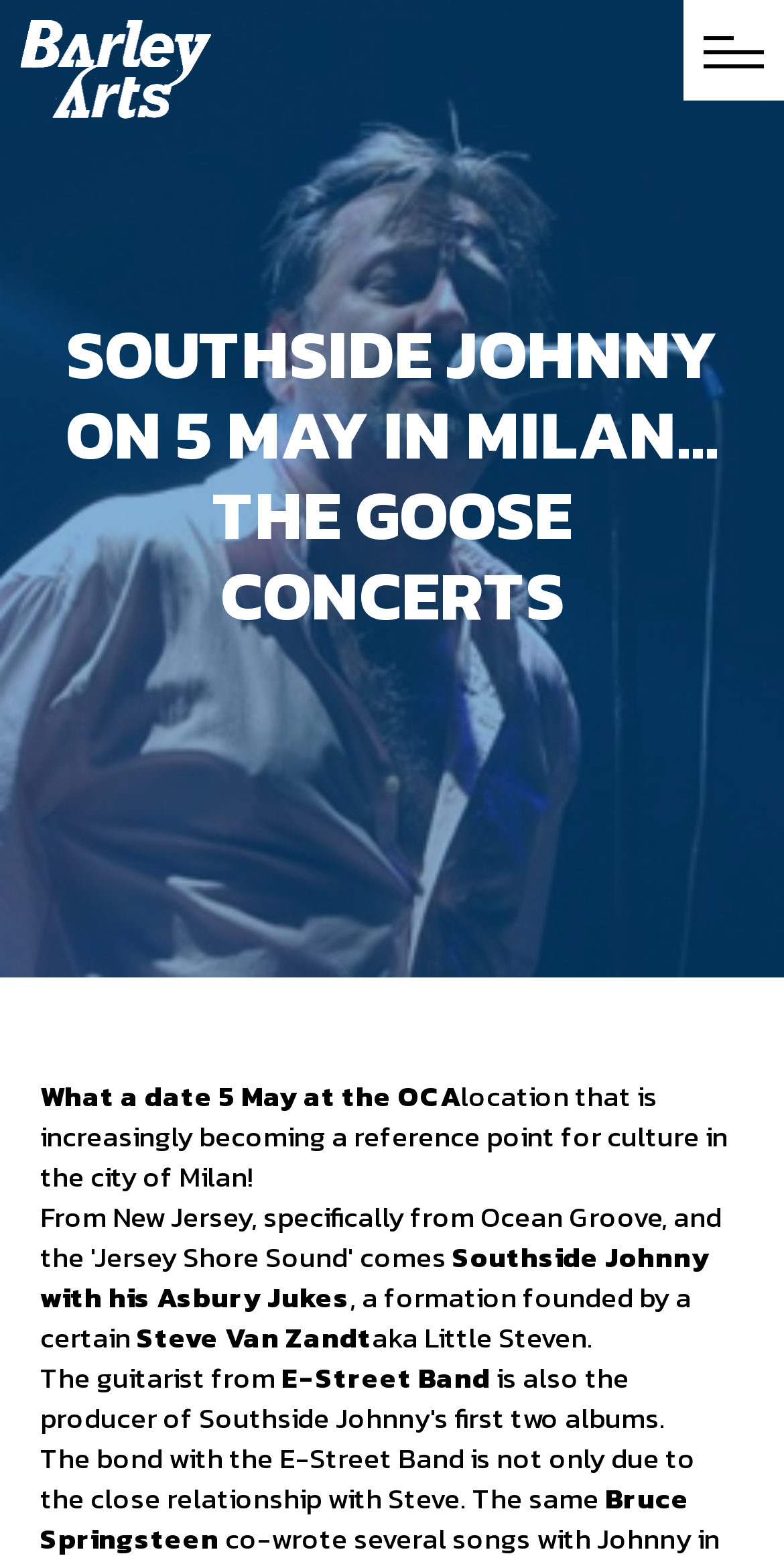What is the date of the event?
Provide an in-depth and detailed explanation in response to the question.

I found the answer by looking at the StaticText element with the text 'What a date 5 May at the OCA' which indicates the date of the event.